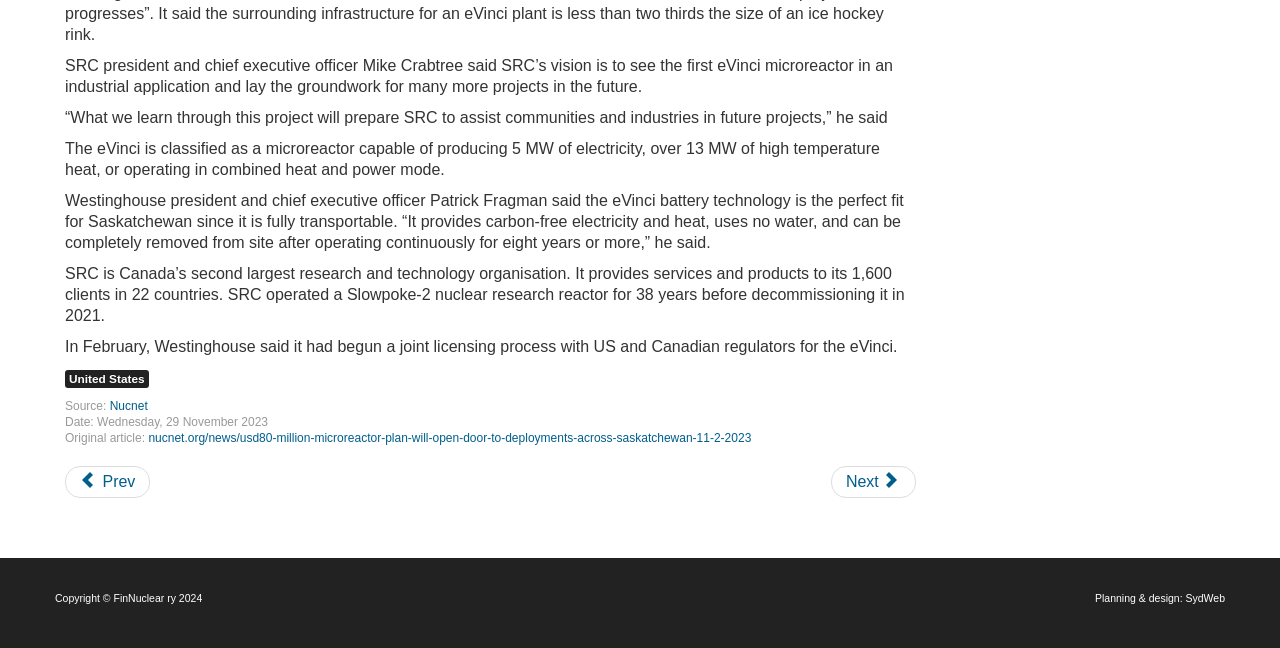Determine the bounding box for the UI element as described: "Nucnet". The coordinates should be represented as four float numbers between 0 and 1, formatted as [left, top, right, bottom].

[0.086, 0.616, 0.115, 0.637]